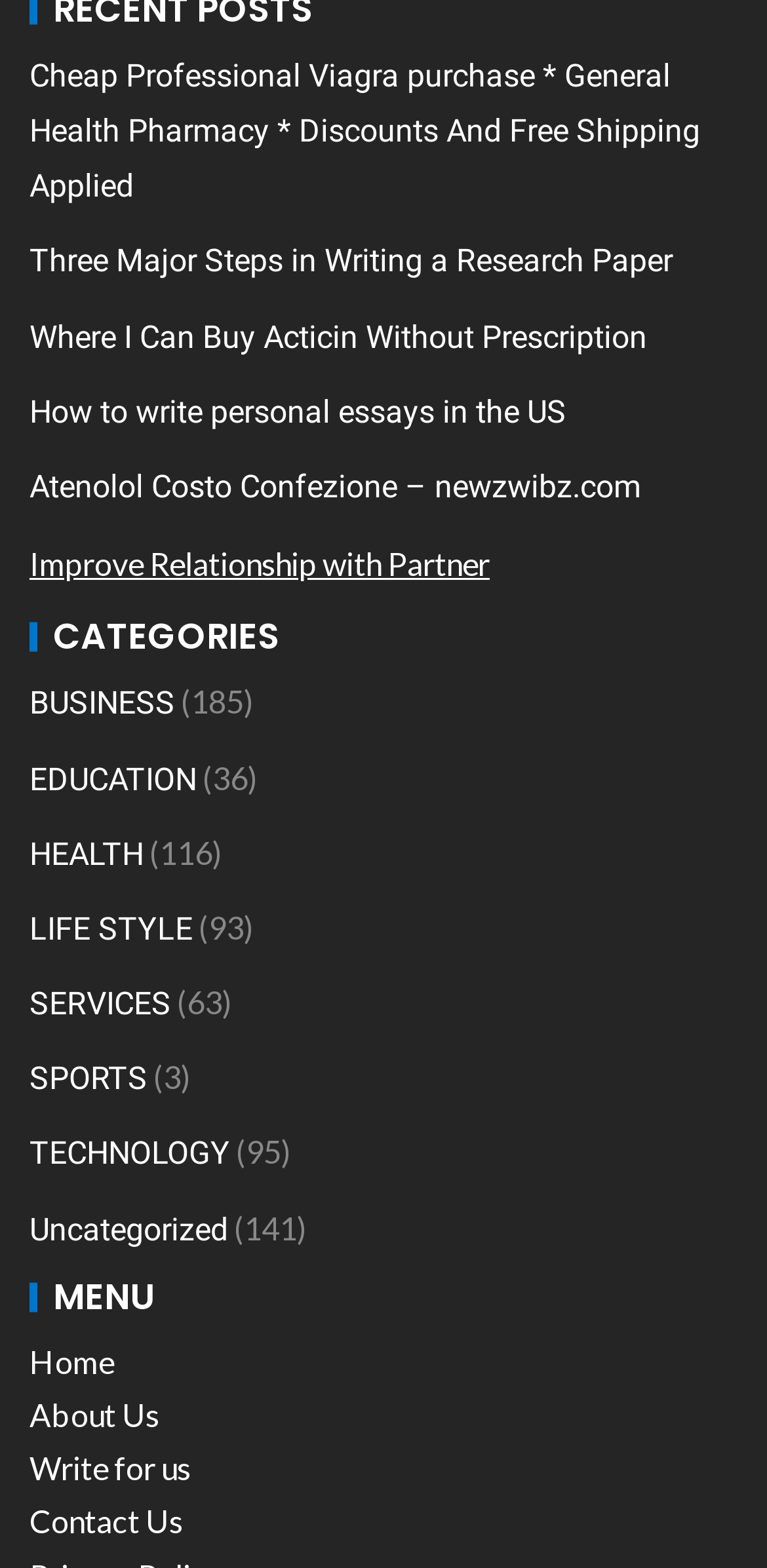Bounding box coordinates must be specified in the format (top-left x, top-left y, bottom-right x, bottom-right y). All values should be floating point numbers between 0 and 1. What are the bounding box coordinates of the UI element described as: Improve Relationship with Partner

[0.038, 0.347, 0.638, 0.371]